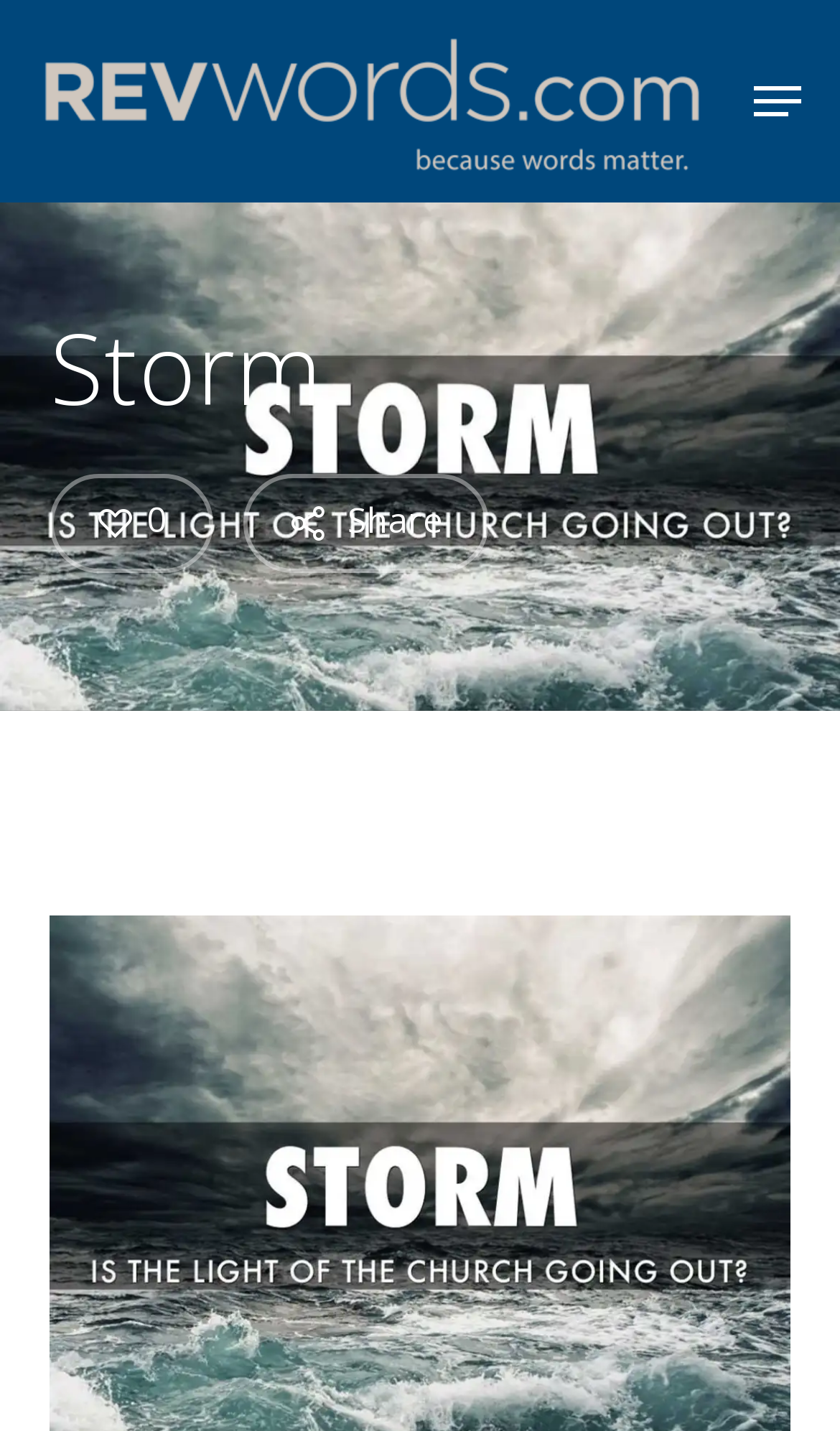Utilize the details in the image to give a detailed response to the question: How many social media sharing links are available?

The number of social media sharing links can be determined by counting the link elements with icons, which are '', '', and ''. These icons are commonly used for social media sharing.